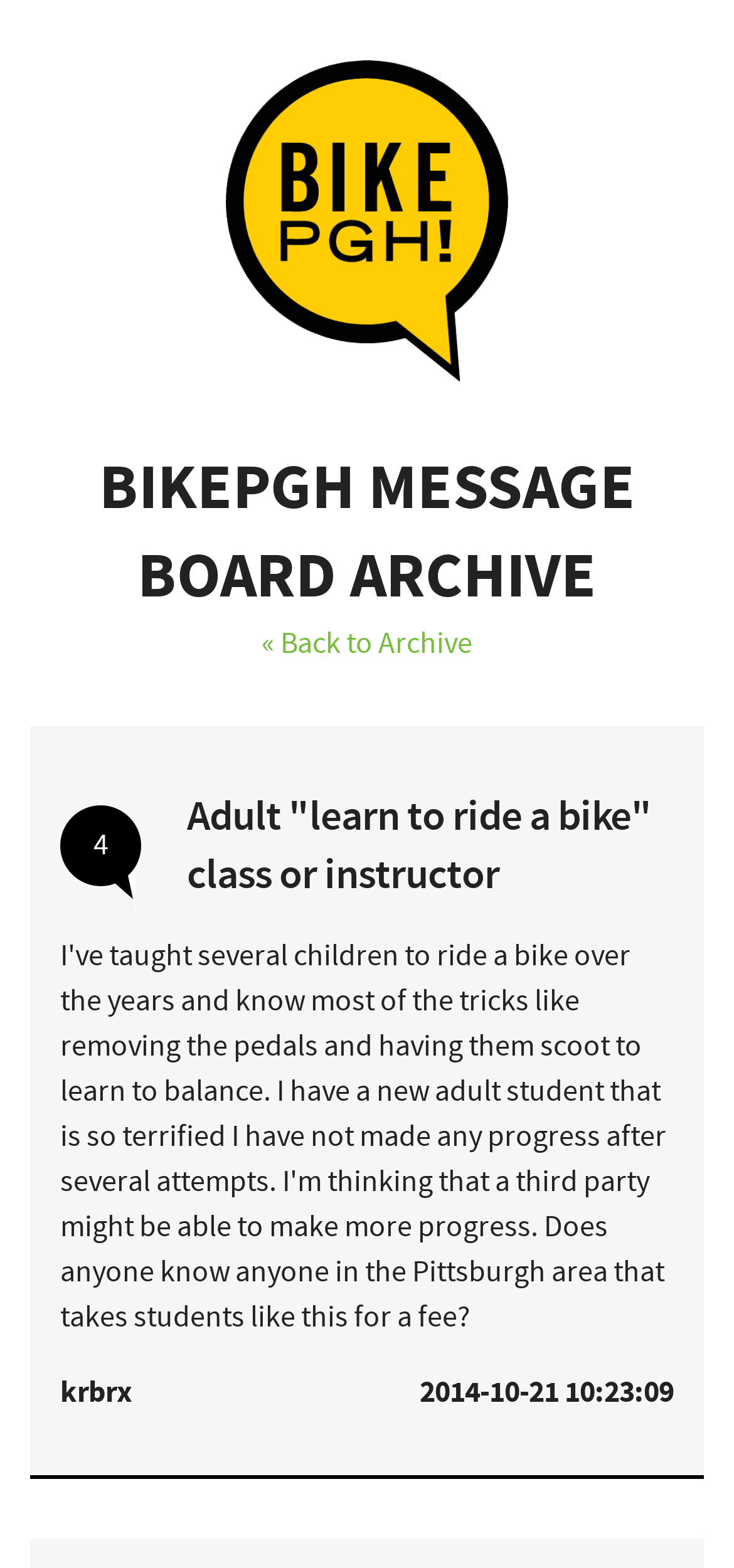Extract the bounding box coordinates of the UI element described: "« Back to Archive". Provide the coordinates in the format [left, top, right, bottom] with values ranging from 0 to 1.

[0.356, 0.398, 0.644, 0.422]